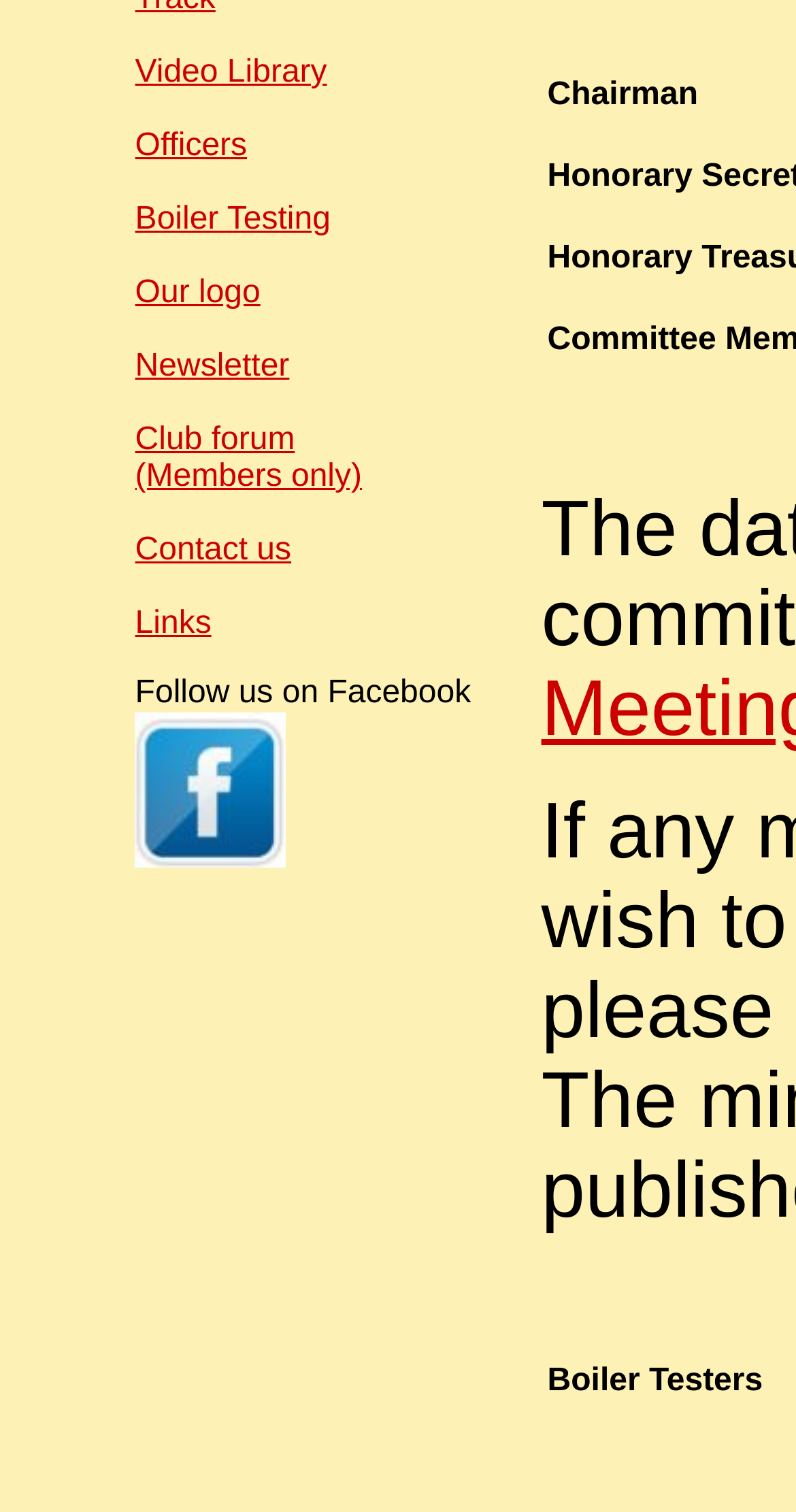Locate the bounding box coordinates of the UI element described by: "Our logo". Provide the coordinates as four float numbers between 0 and 1, formatted as [left, top, right, bottom].

[0.17, 0.182, 0.327, 0.205]